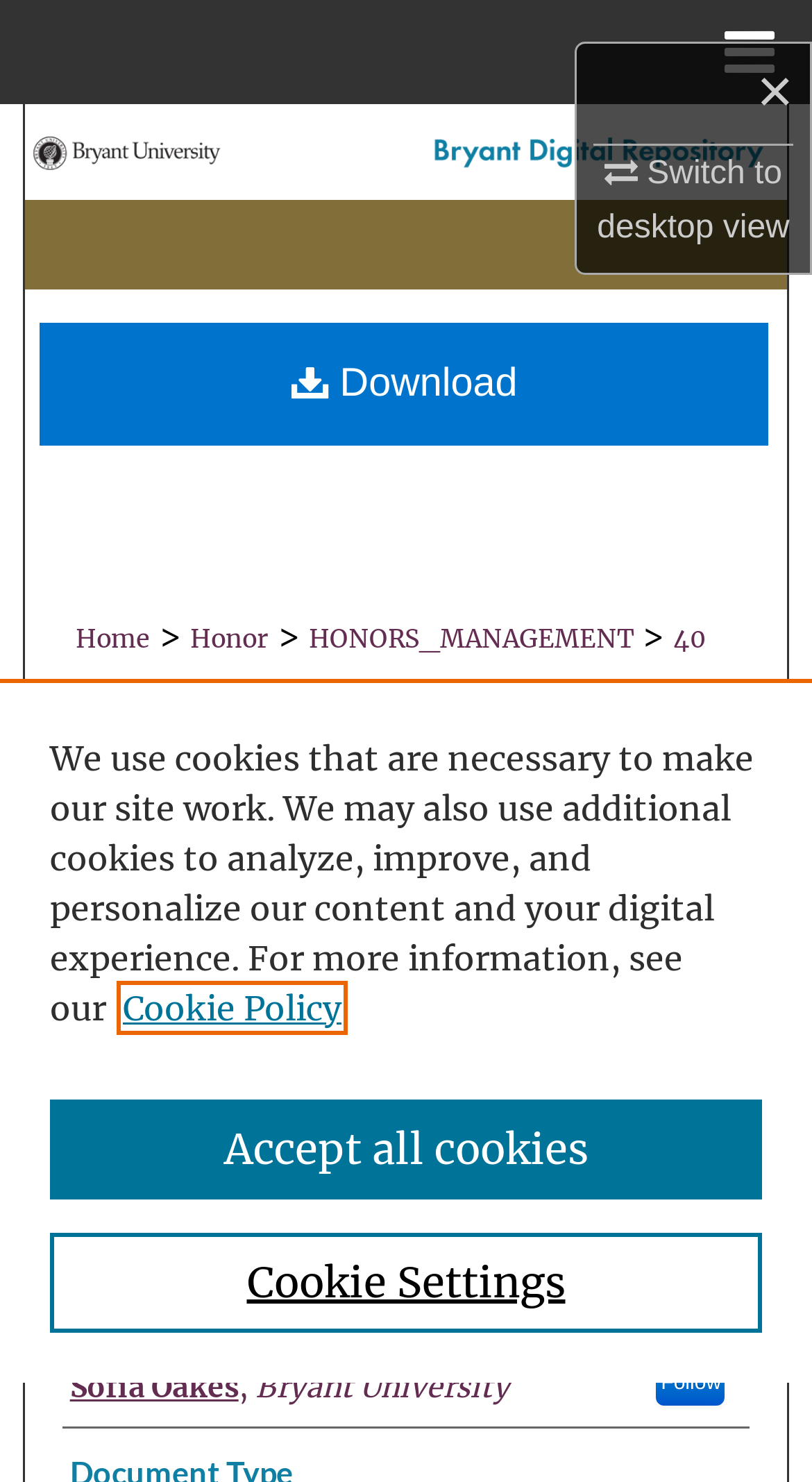Construct a comprehensive caption that outlines the webpage's structure and content.

This webpage appears to be a thesis project page, titled "A Correlative Analysis Between MSCI Sustainability Scores and Company Revenue" by Sofia Oakes. At the top right corner, there are three links: a close button, a switch to desktop view option, and a menu button. Below these links, there is a hidden menu with links to Home, Search, Browse Collections, My Account, About, and DC Network Digital Commons Network.

On the left side of the page, there is a logo of Bryant Digital Repository, accompanied by a smaller image of Bryant University. Above the logo, there is a breadcrumb navigation menu with links to Home, Honor, HONORS_MANAGEMENT, and 40.

The main content of the page is divided into sections. The first section has a heading "HONORS PROJECTS IN MANAGEMENT" and a link with the same title. Below this section, there is an image with the title "Senior Honors Projects". 

The next section has a link to the thesis title, followed by the author's name, Sofia Oakes, and a link to follow her. Below this section, there is a heading "Document Type" with a static text "Thesis" next to it. 

On the right side of the page, there is a download link. At the bottom of the page, there is a cookie banner with a privacy alert dialog. The dialog has a description of the cookie policy, a link to the Cookie Policy, and two buttons: Cookie Settings and Accept all cookies.